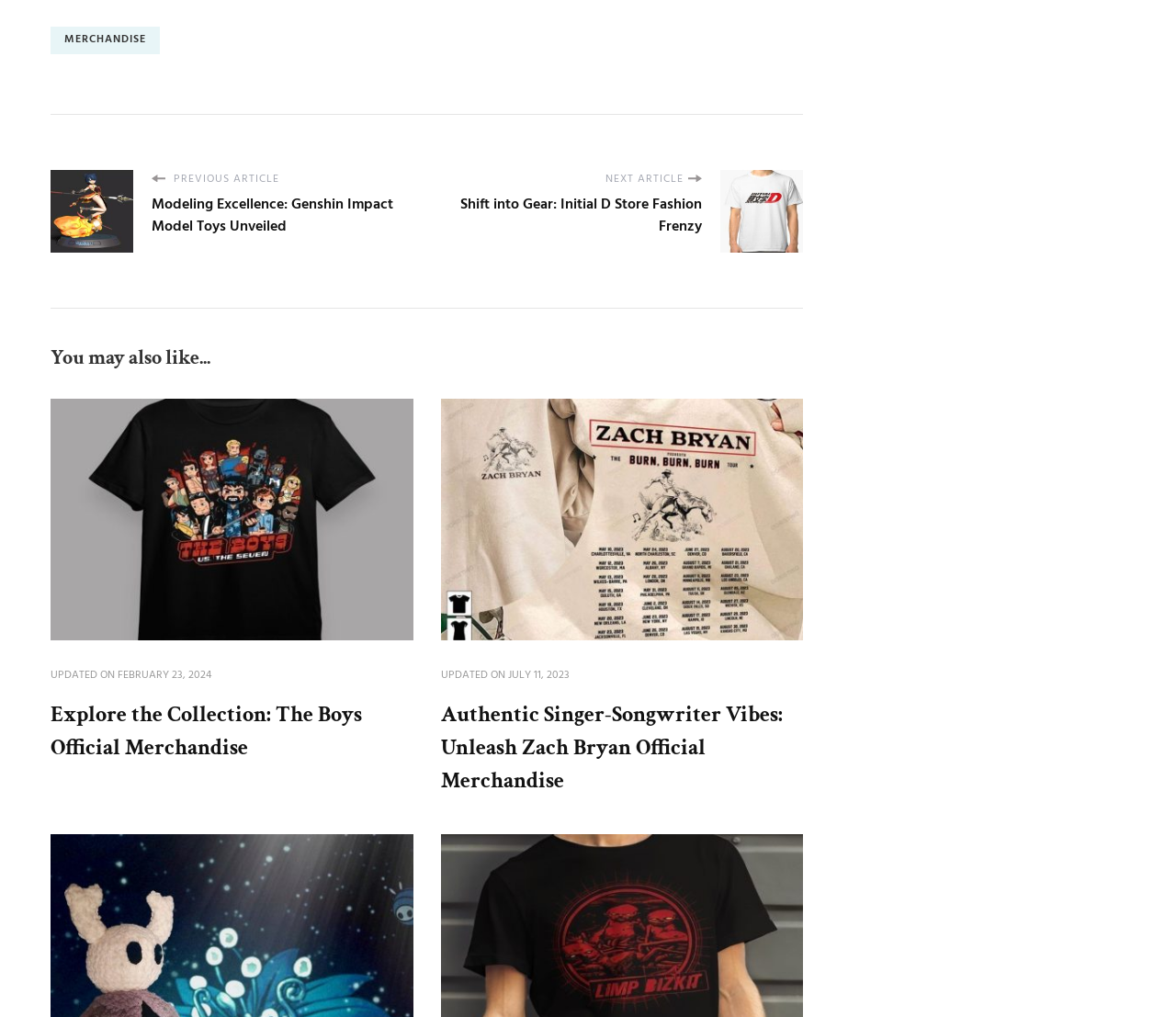Based on what you see in the screenshot, provide a thorough answer to this question: What is the title of the next article?

The title of the next article can be found by looking at the link element with the text 'NEXT ARTICLE Shift into Gear: Initial D Store Fashion Frenzy'.